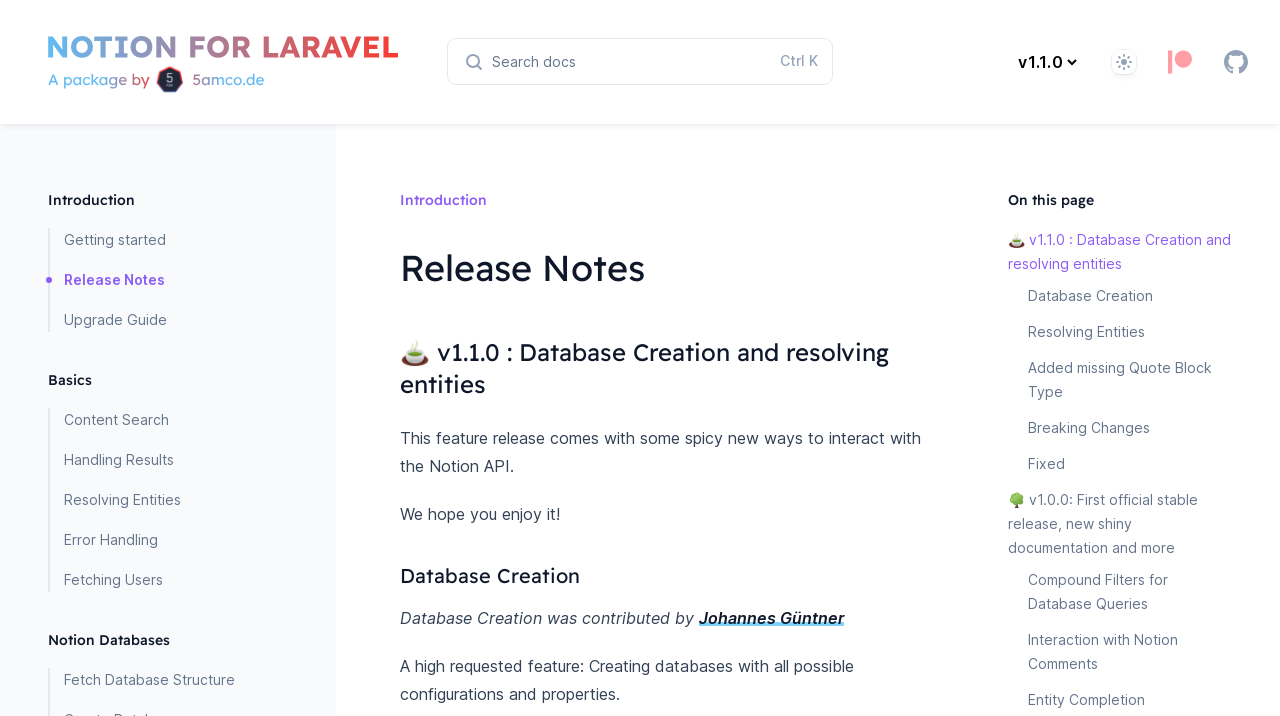Please pinpoint the bounding box coordinates for the region I should click to adhere to this instruction: "Visit the GitHub page".

[0.956, 0.07, 0.975, 0.103]